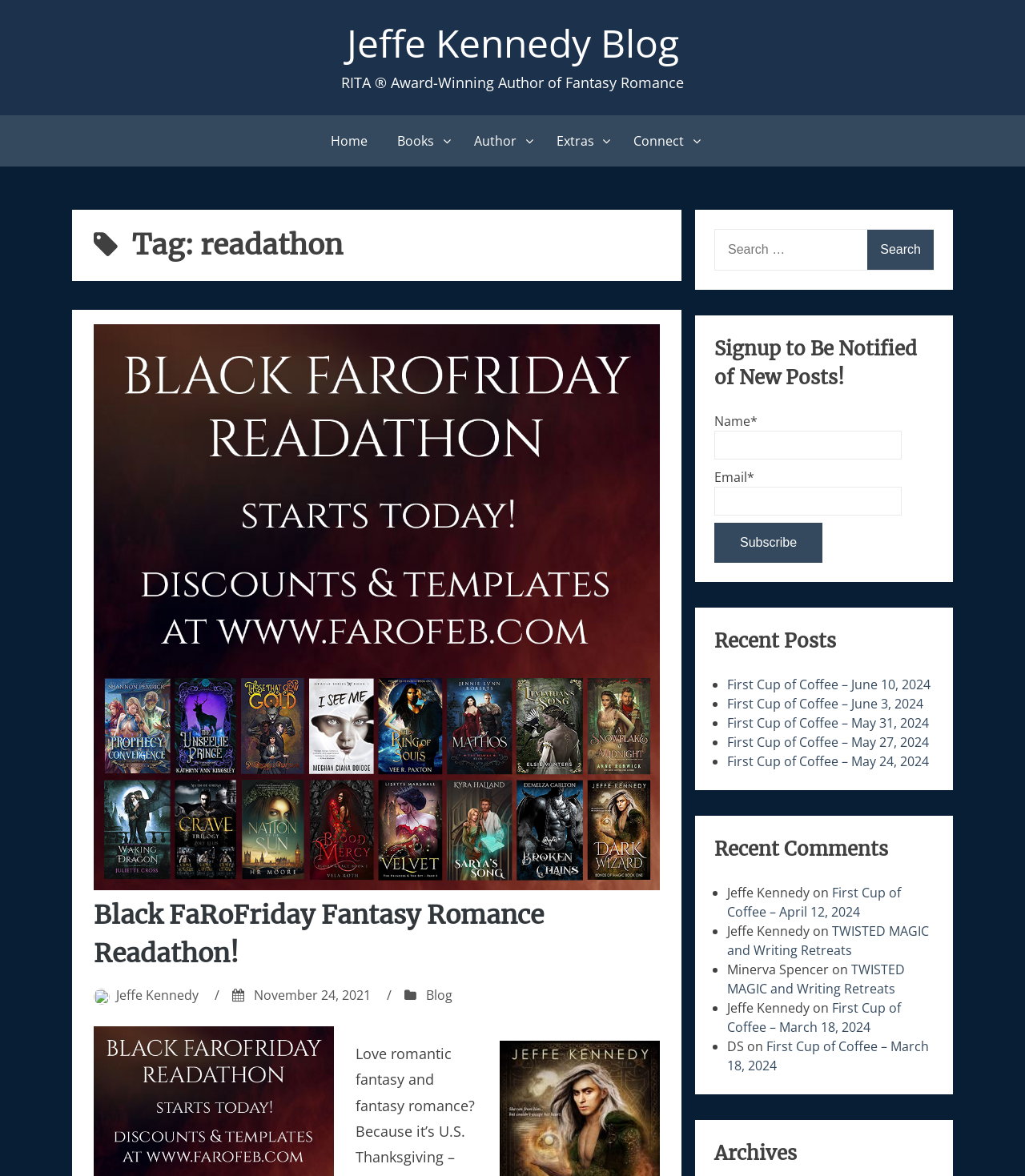Pinpoint the bounding box coordinates of the clickable element to carry out the following instruction: "Search for something."

[0.697, 0.195, 0.911, 0.23]